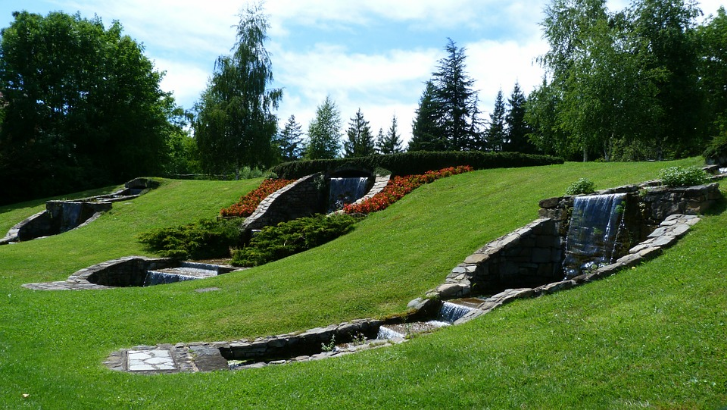Refer to the screenshot and answer the following question in detail:
What is the purpose of highlighting the garden's design?

The caption emphasizes the beauty of the garden, but also serves as a reminder of the importance of selecting the right mower capable of managing slopes, ensuring effective maintenance while preserving the landscape's charm. This suggests that the design is highlighted to illustrate the significance of choosing an appropriate mower for such landscaped spaces.